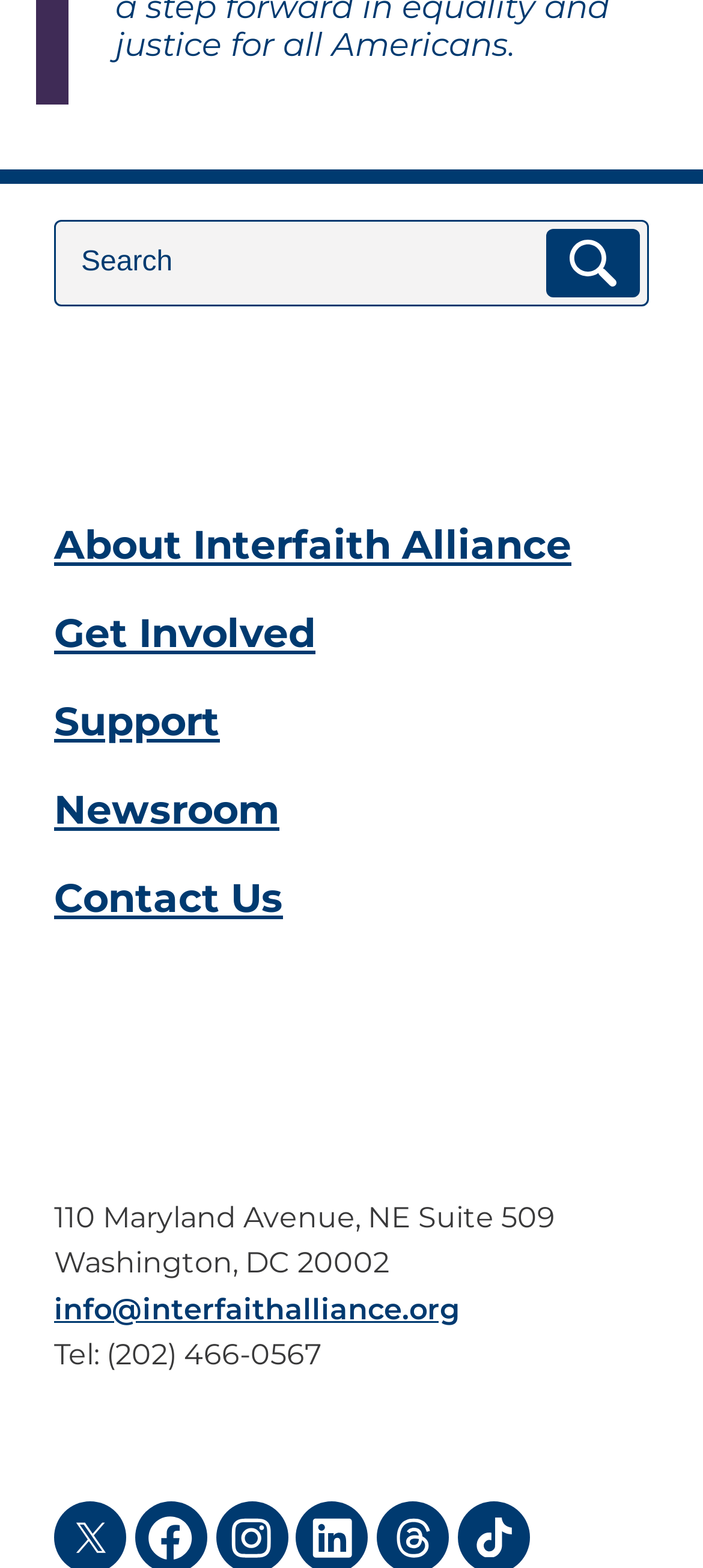Please determine the bounding box coordinates for the UI element described as: "parent_node: Search name="s" placeholder="Search"".

[0.077, 0.069, 0.923, 0.125]